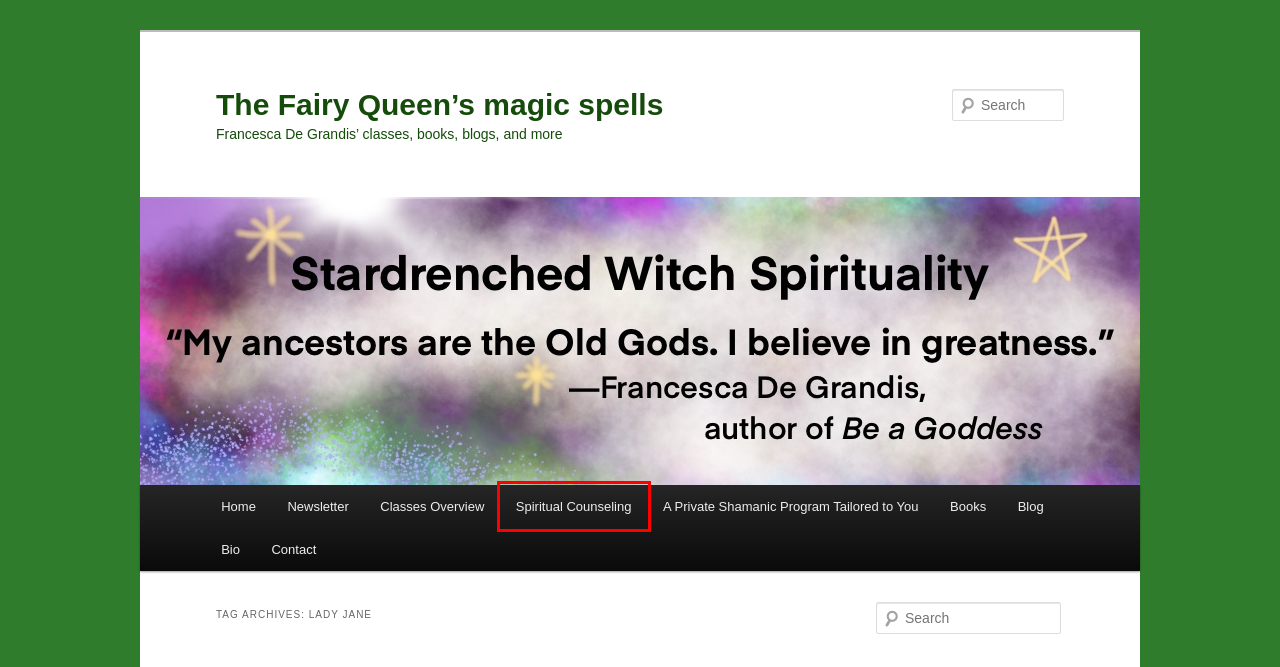You’re provided with a screenshot of a webpage that has a red bounding box around an element. Choose the best matching webpage description for the new page after clicking the element in the red box. The options are:
A. Pastoral Counseling | Faerie magic—Goddess witch spells—with Francesca De Grandis
B. Bio | Faerie magic—Goddess witch spells—with Francesca De Grandis
C. Coven of the Dead | The Fairy Queen’s magic spells
D. Wisdom Adventures | The Fairy Queen’s magic spells
E. Contact | Faerie magic—Goddess witch spells—with Francesca De Grandis
F. Classes | Faerie magic—Goddess witch spells—with Francesca De Grandis
G. The Fairy Queen’s magic spells | Francesca De Grandis’ classes, books, blogs, and more
H. Books | Faerie magic—Goddess witch spells—with Francesca De Grandis

A